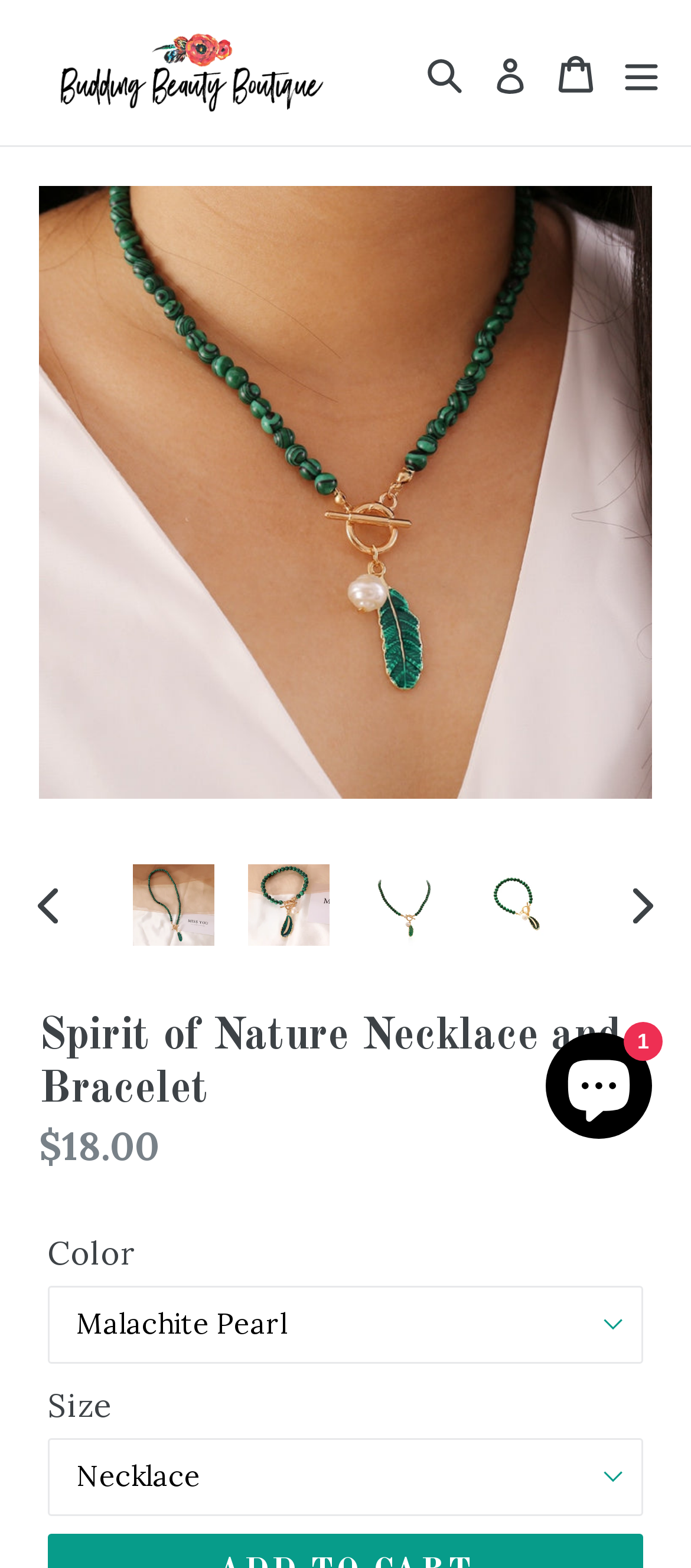Reply to the question below using a single word or brief phrase:
What is the regular price of the product?

$18.00